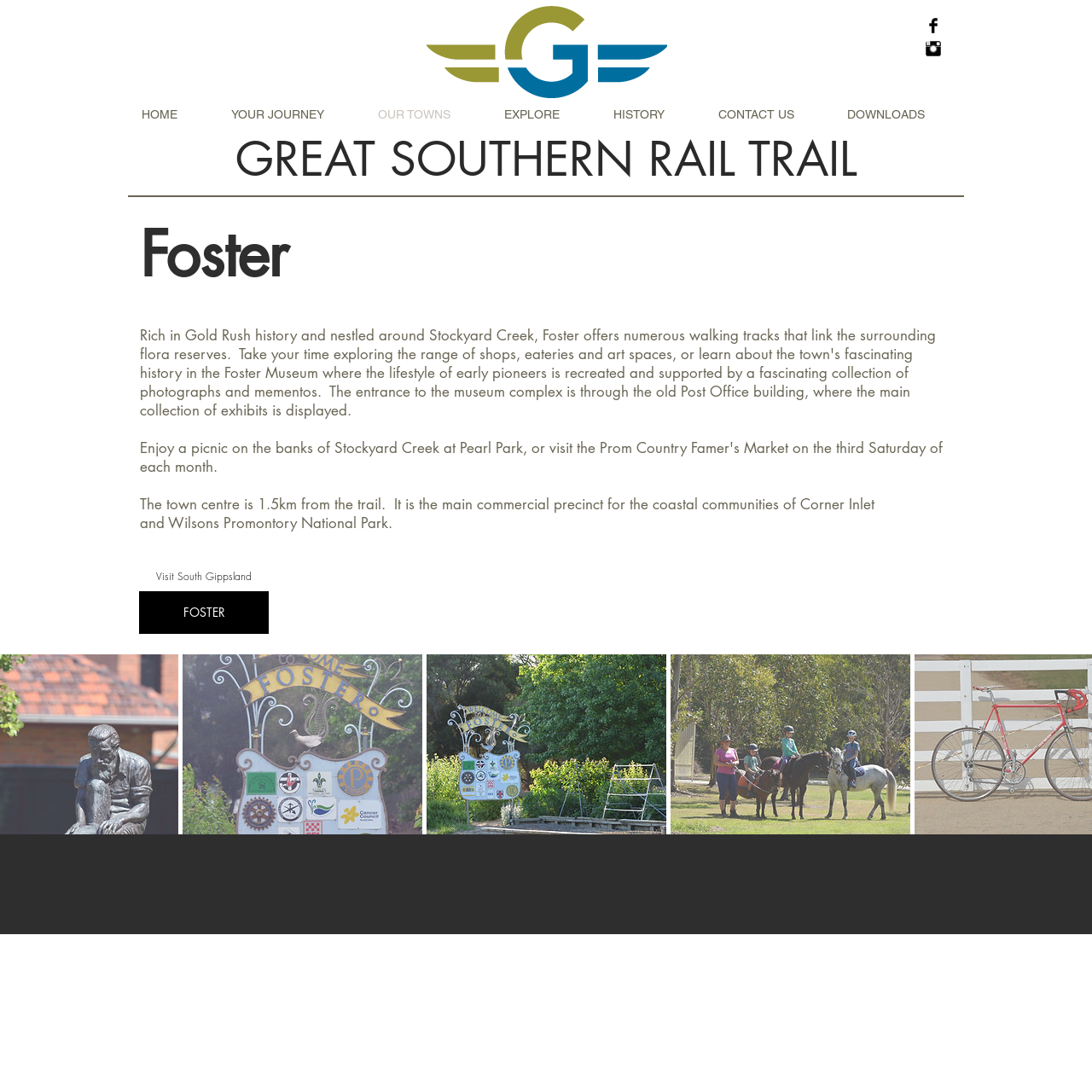Provide a comprehensive description of the webpage.

The webpage is about the Great Southern Rail Trail, specifically focusing on visiting Foster. At the top, there is a link to the Great Southern Rail Trail website. On the top right, there is a social bar with links to Facebook and Instagram, each represented by a black icon. Below the social bar, there is a navigation menu with links to various sections of the website, including HOME, YOUR JOURNEY, OUR TOWNS, EXPLORE, HISTORY, CONTACT US, and DOWNLOADS.

The main content of the webpage is divided into two sections. The first section has a heading that reads "GREAT SOUTHERN RAIL TRAIL" and is followed by a subheading "Foster". Below the subheading, there is a paragraph of text that describes the town centre of Foster, mentioning its distance from the trail and its role as the main commercial precinct for the surrounding areas. Next to the paragraph, there is a link to "FOSTER" and a static text that reads "Visit South Gippsland".

The second section of the main content appears to be an iframe, which takes up the majority of the page's width and is located below the text and link section. At the very bottom of the page, there is a content information section that spans the full width of the page.